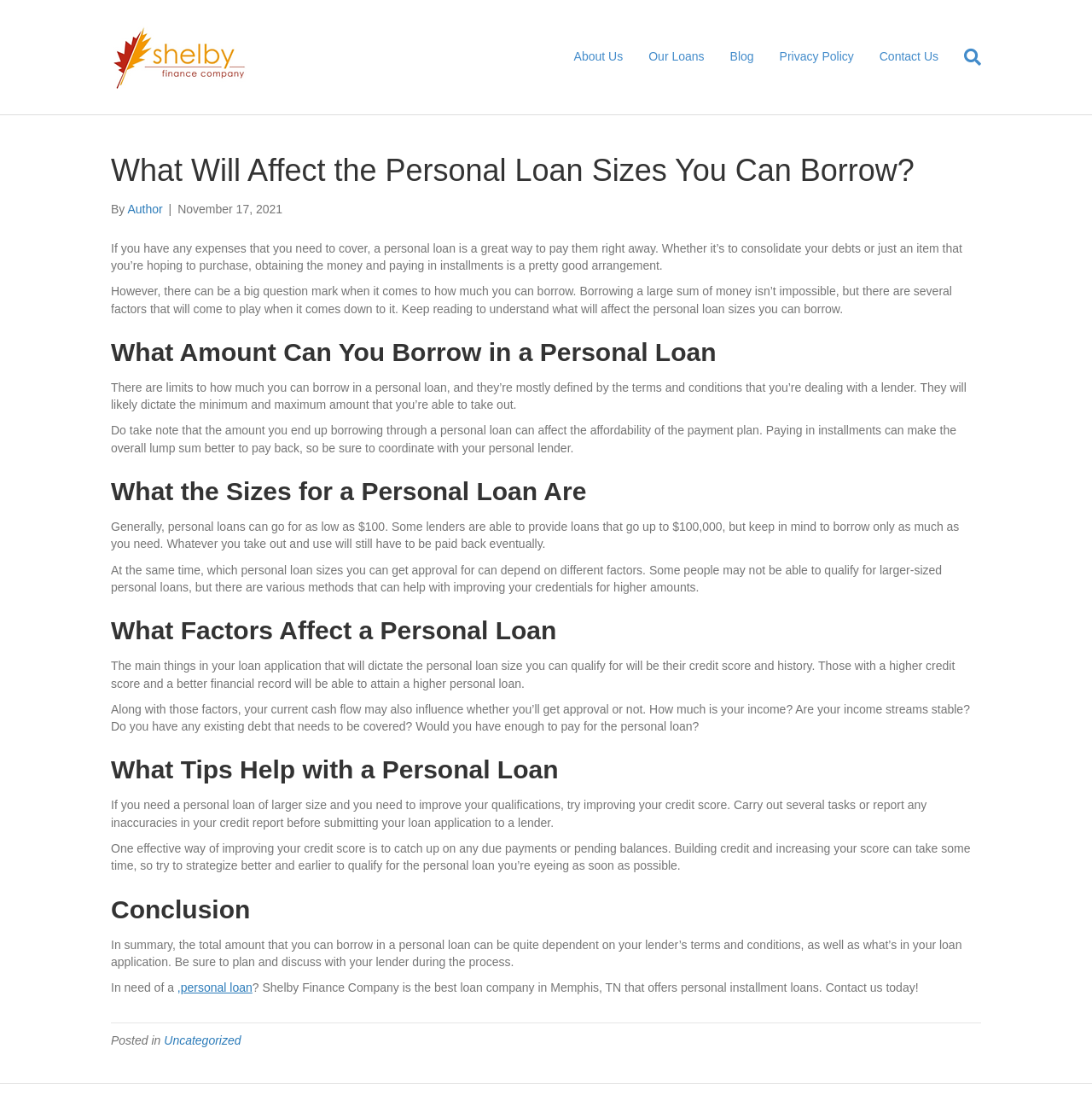Articulate a detailed summary of the webpage's content and design.

This webpage is about personal loans, specifically discussing the factors that affect the loan sizes one can borrow. At the top, there is a header section with a logo of Shelby Finance Company on the left and a navigation menu on the right, containing links to "About Us", "Our Loans", "Blog", "Privacy Policy", and "Contact Us". 

Below the header, there is a main content area with an article that starts with a heading "What Will Affect the Personal Loan Sizes You Can Borrow?" followed by a brief introduction to personal loans. The article is divided into several sections, each with its own heading, including "What Amount Can You Borrow in a Personal Loan", "What the Sizes for a Personal Loan Are", "What Factors Affect a Personal Loan", "What Tips Help with a Personal Loan", and "Conclusion". 

Throughout the article, there are several paragraphs of text explaining the concepts and factors related to personal loans, such as the minimum and maximum loan amounts, credit scores, income, and debt. The text is organized in a clear and readable manner, with headings and paragraphs that flow logically. 

At the bottom of the article, there is a call-to-action section with a link to Shelby Finance Company's personal loan services. There is also a "Posted in" section with a link to the "Uncategorized" category. Overall, the webpage is well-structured and easy to navigate, with a clear focus on providing information about personal loans.